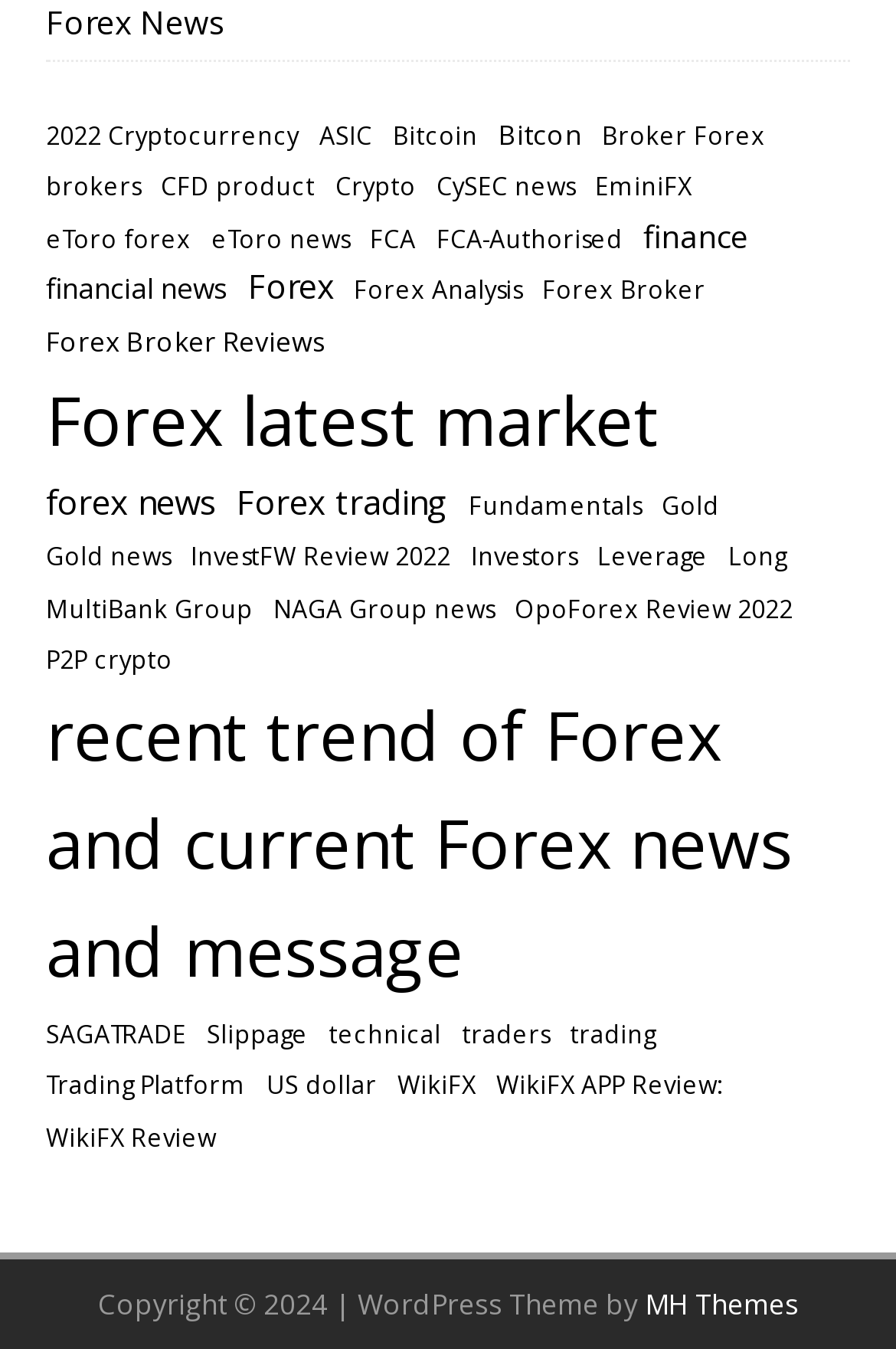Identify the bounding box coordinates of the section to be clicked to complete the task described by the following instruction: "View Forex Broker Reviews". The coordinates should be four float numbers between 0 and 1, formatted as [left, top, right, bottom].

[0.051, 0.239, 0.364, 0.271]